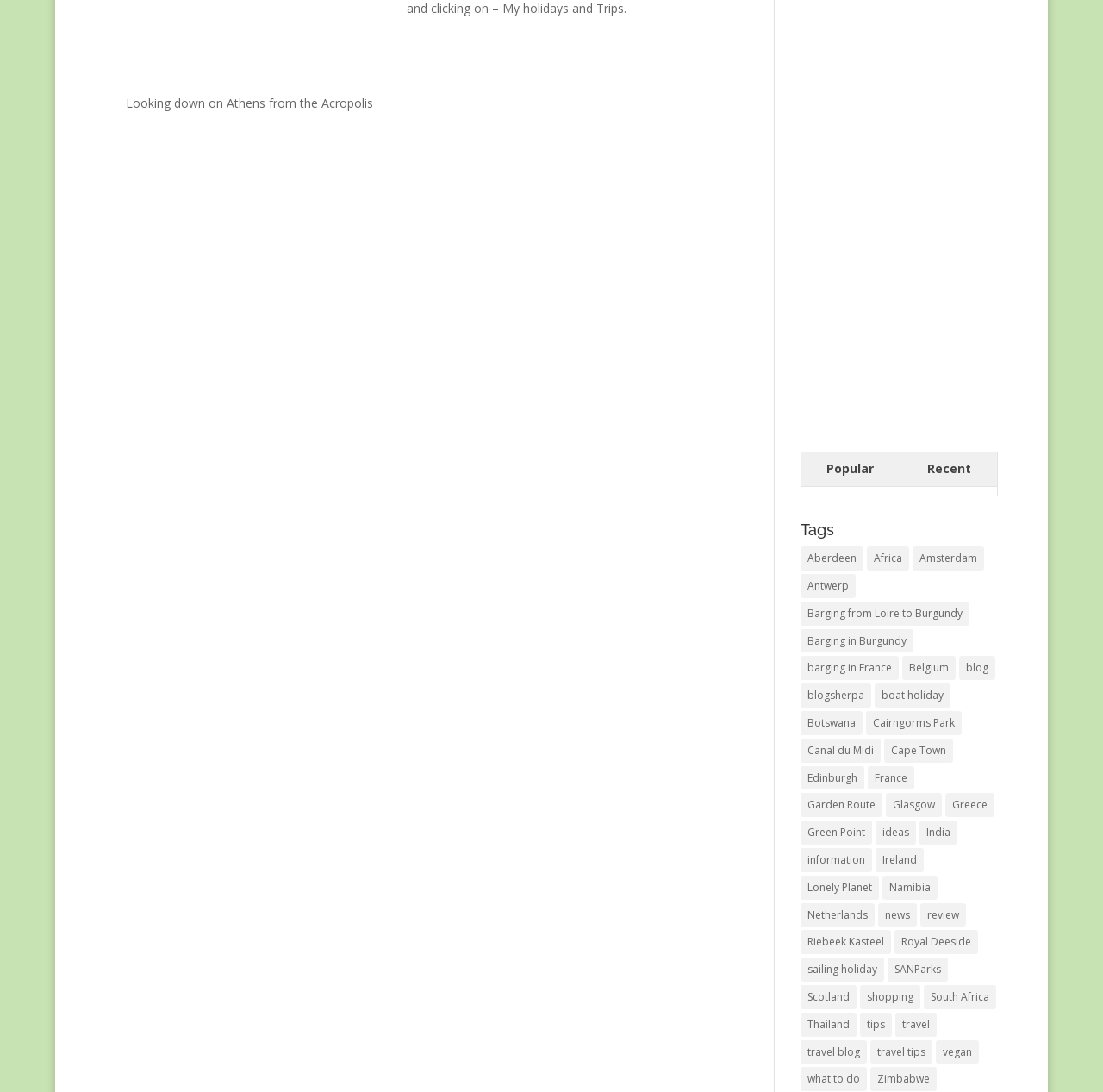What is the category of 'Aberdeen'?
Look at the image and answer the question using a single word or phrase.

Tag